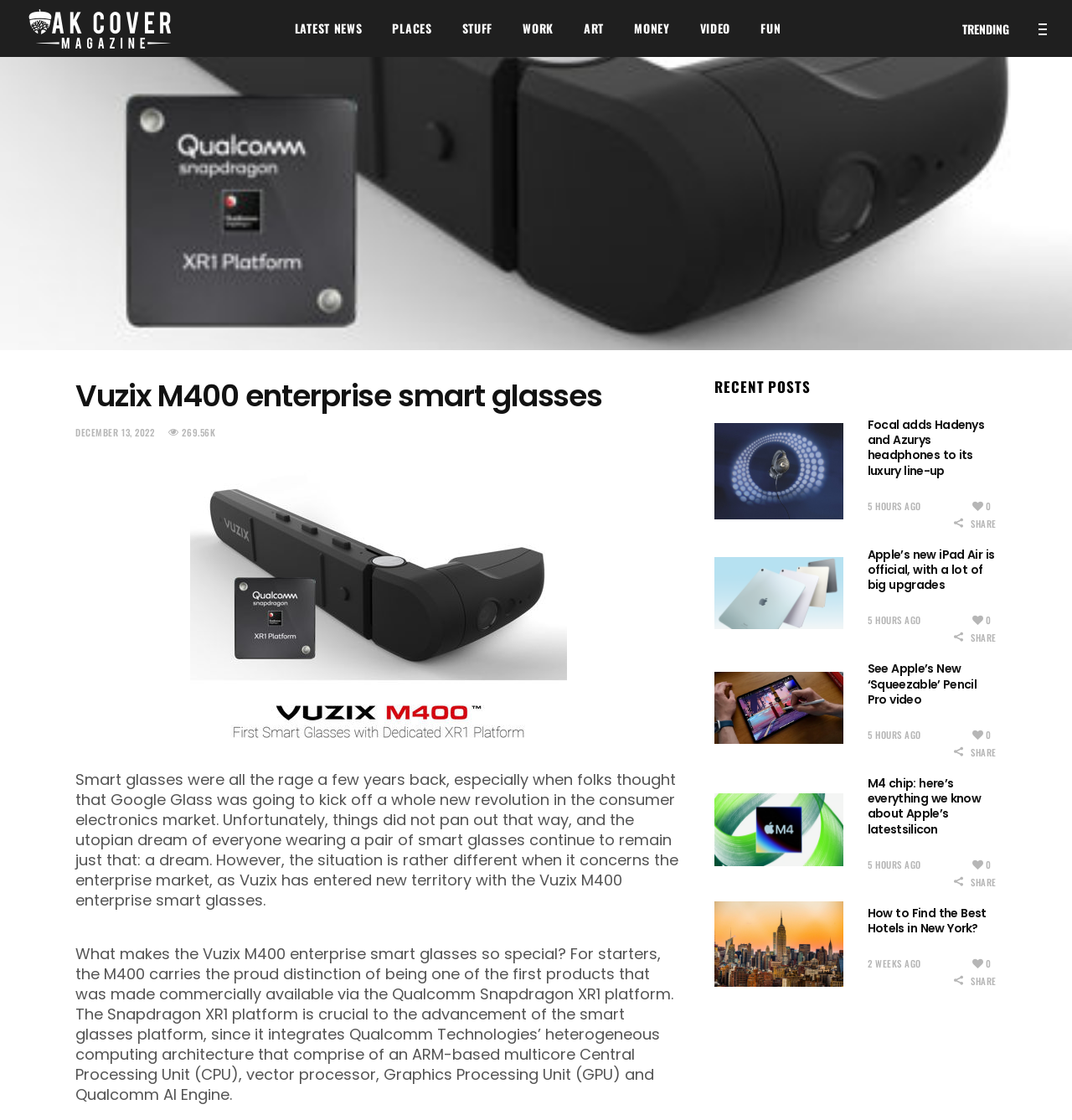Please identify the bounding box coordinates of the area that needs to be clicked to fulfill the following instruction: "View the Vuzix M400 enterprise smart glasses article."

[0.07, 0.338, 0.635, 0.369]